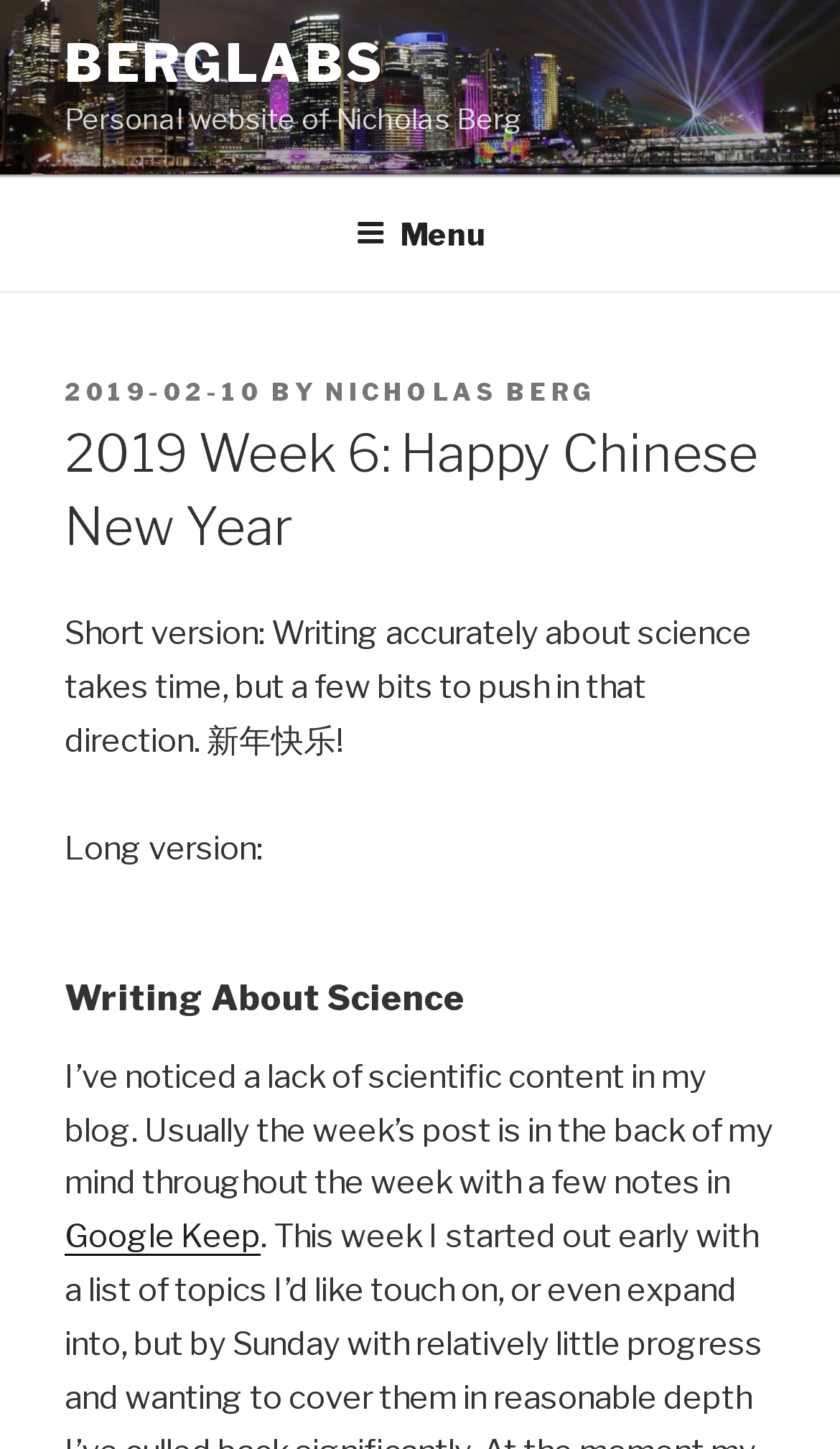Produce a meticulous description of the webpage.

The webpage is a personal blog post titled "2019 Week 6: Happy Chinese New Year" by Nicholas Berg. At the top-left corner, there is a BergLabs logo image, accompanied by a link to the BergLabs website. Below the logo, there is a navigation menu labeled "Top Menu" that spans the entire width of the page.

On the top-right side, there is a button labeled "Menu" that, when expanded, reveals a dropdown menu. The menu contains a header section with the post's metadata, including the date "2019-02-10" and the author's name "NICHOLAS BERG". Below the metadata, there is a heading that displays the title of the post.

The main content of the post is divided into two sections. The first section is a brief summary, which mentions that writing accurately about science takes time and includes a Chinese New Year greeting. The second section is a longer, more detailed discussion about writing about science, where the author reflects on the lack of scientific content in their blog and shares their approach to writing.

Throughout the post, there are several links, including one to Google Keep, which is mentioned as a tool used by the author. The overall structure of the page is organized, with clear headings and concise text, making it easy to follow the author's thoughts and ideas.